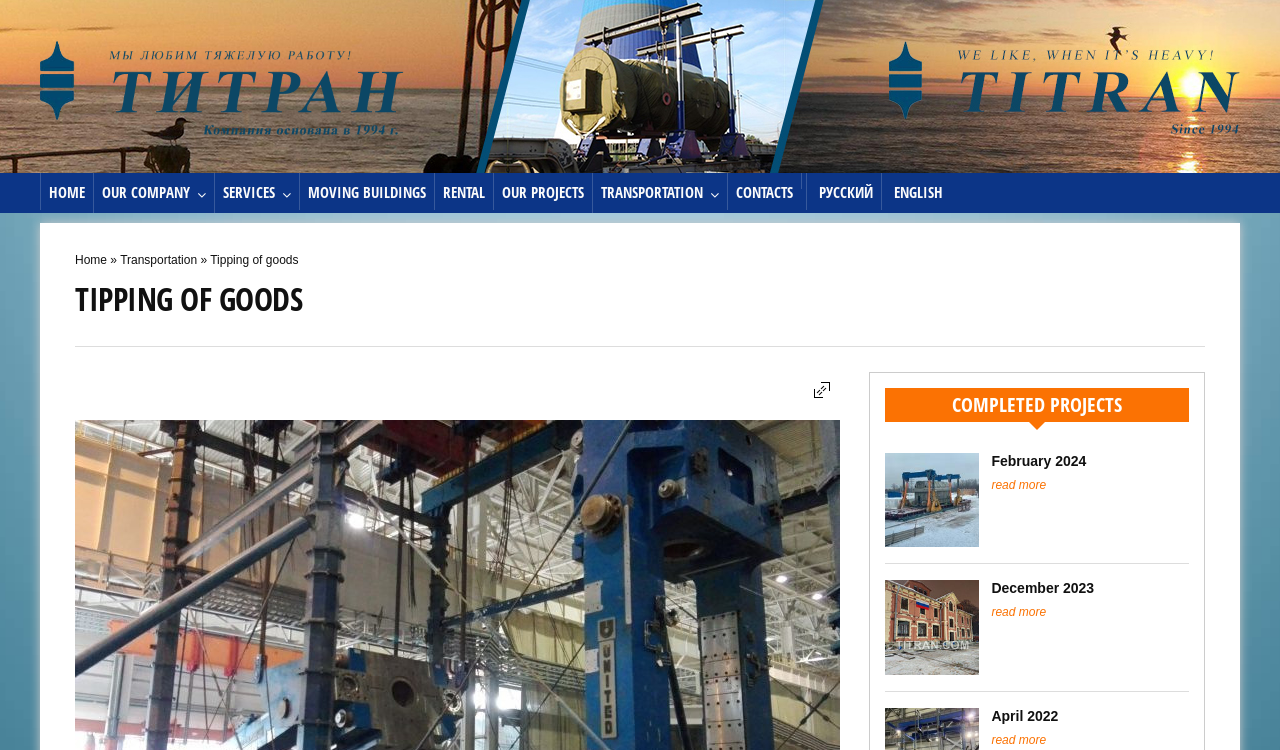Locate the bounding box of the UI element based on this description: "Transportation". Provide four float numbers between 0 and 1 as [left, top, right, bottom].

[0.094, 0.337, 0.154, 0.356]